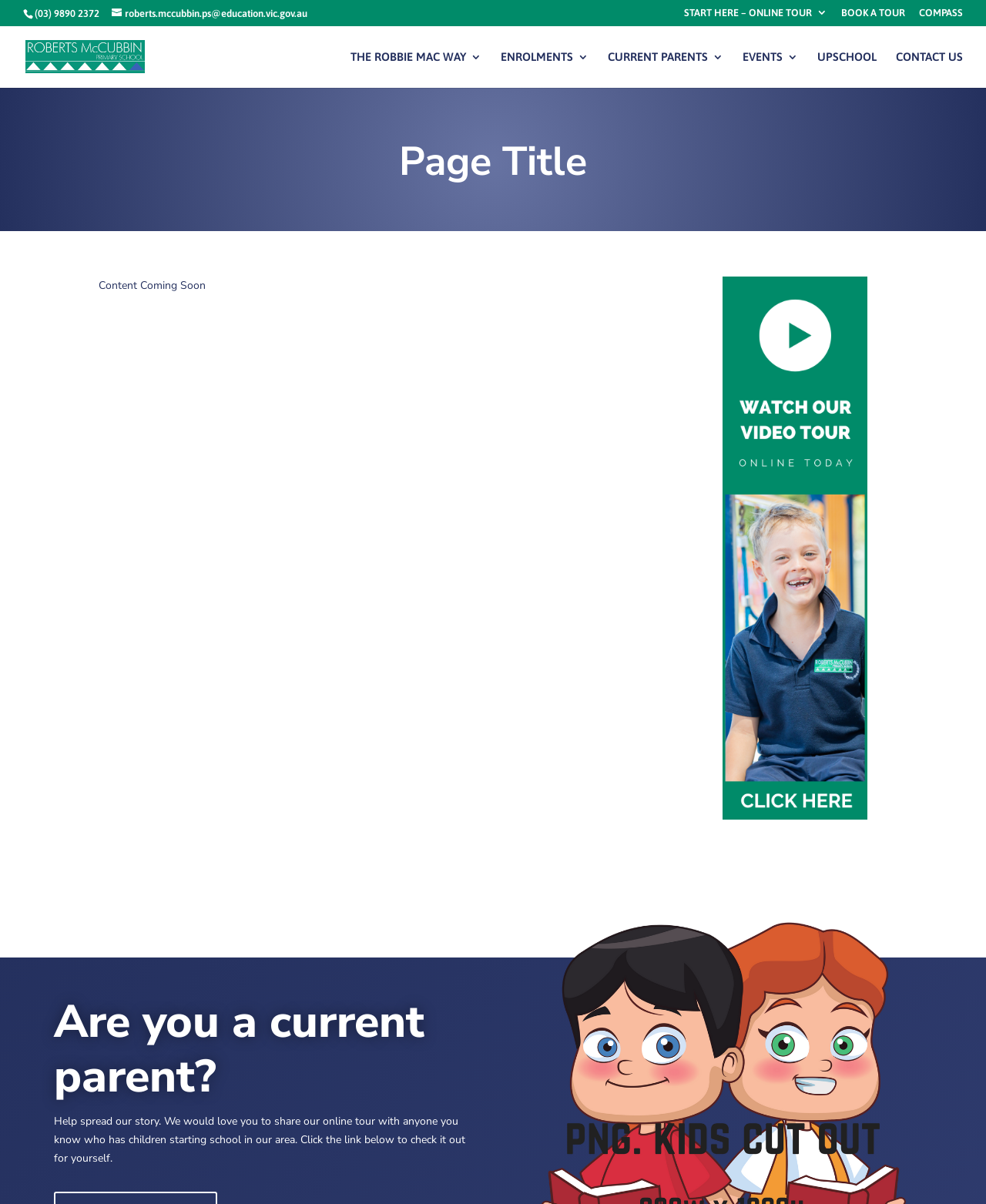Determine the bounding box coordinates of the section I need to click to execute the following instruction: "Call the phone number". Provide the coordinates as four float numbers between 0 and 1, i.e., [left, top, right, bottom].

None